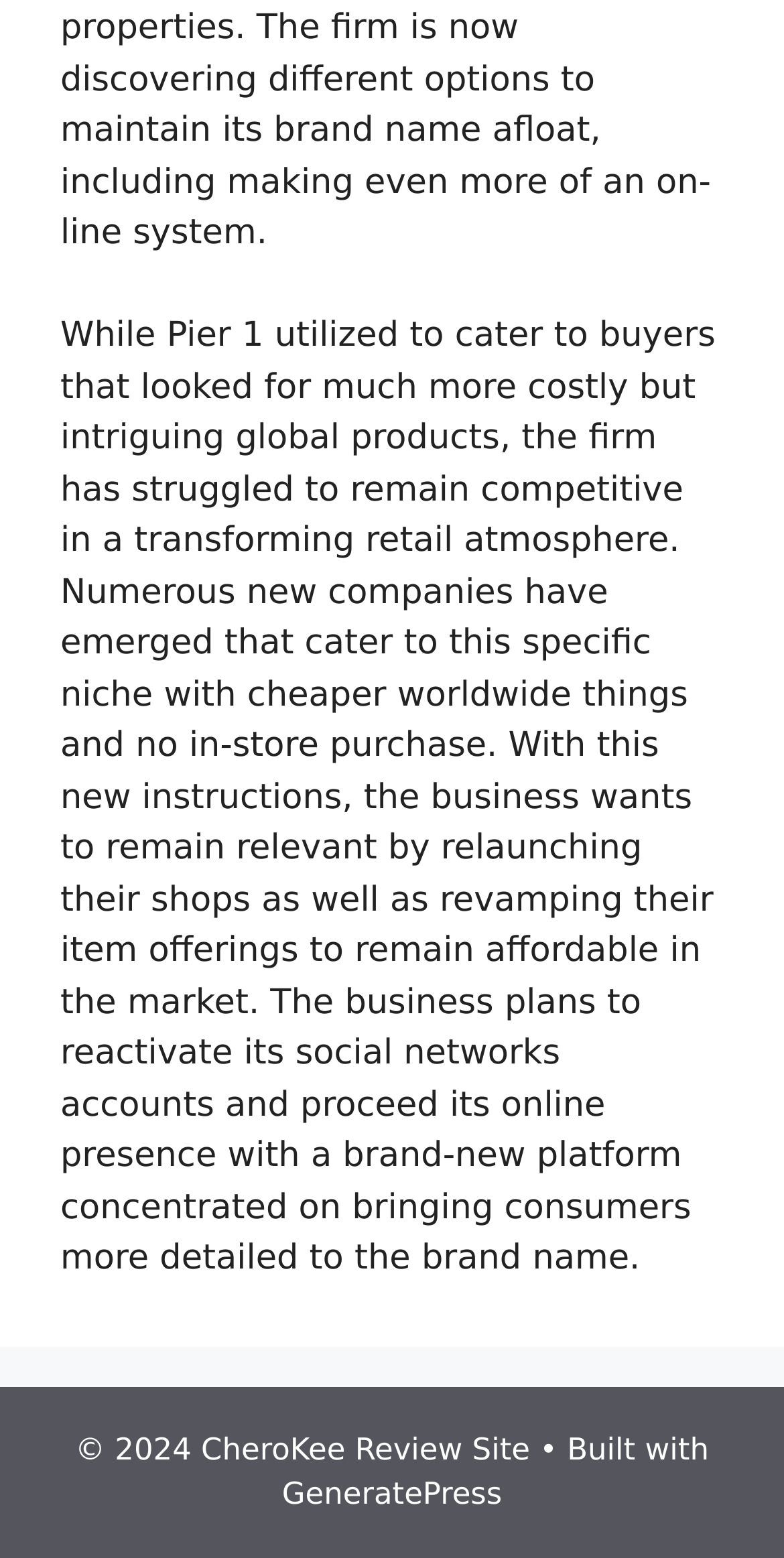Predict the bounding box of the UI element based on this description: "GeneratePress".

[0.36, 0.947, 0.64, 0.971]